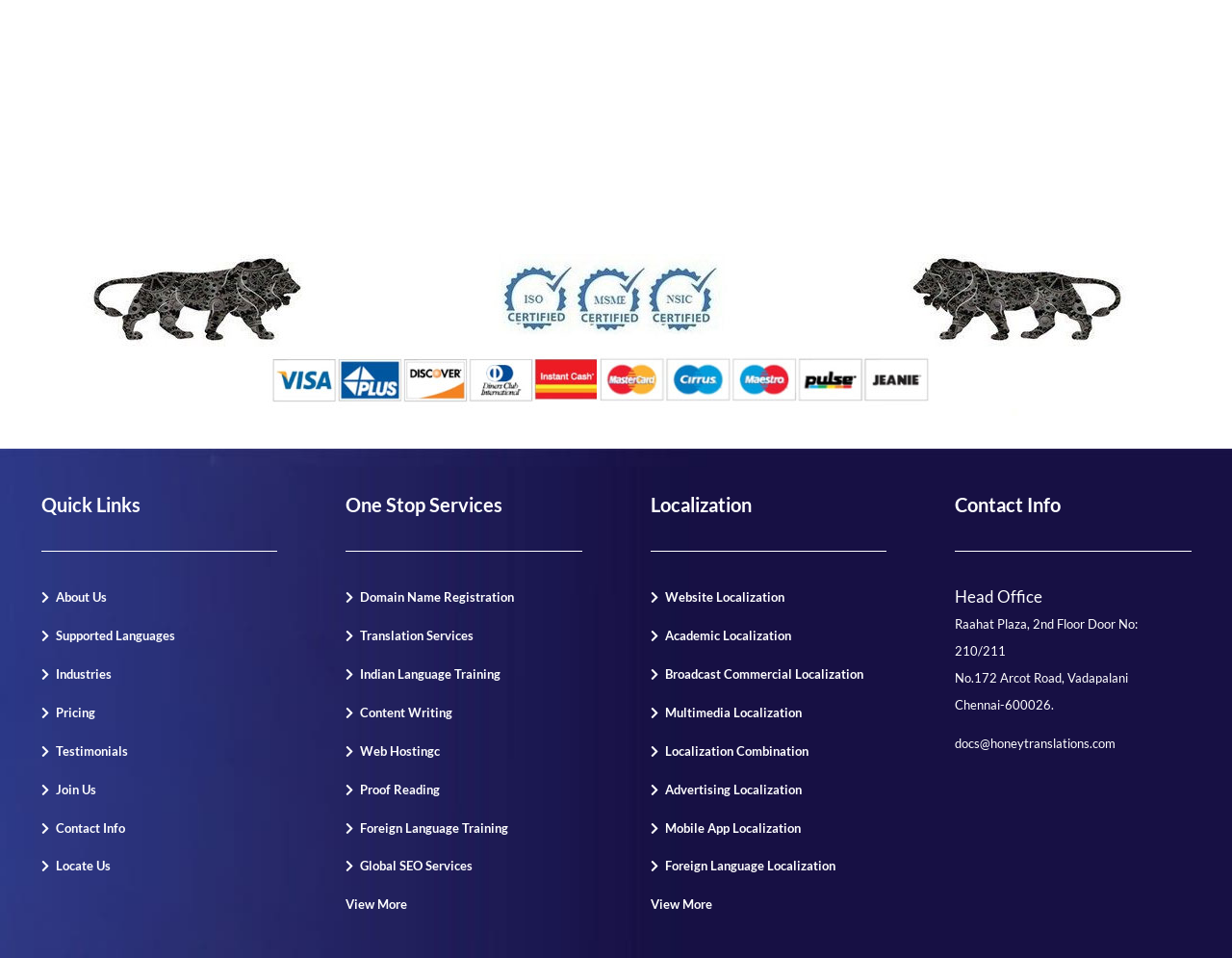Identify the bounding box coordinates of the clickable region to carry out the given instruction: "Contact the head office".

[0.775, 0.768, 0.905, 0.784]